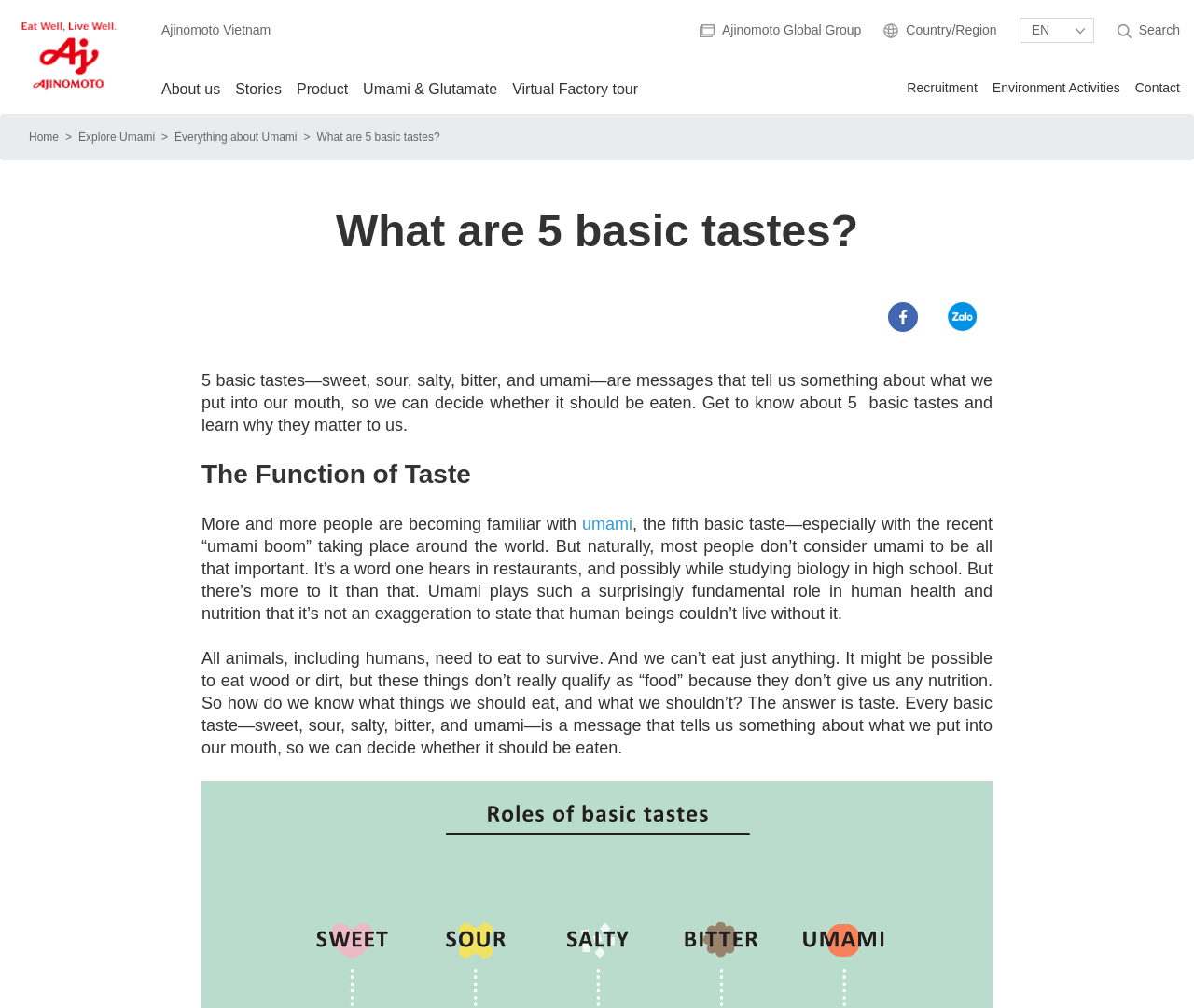Answer with a single word or phrase: 
What is the name of the company?

Ajinomoto